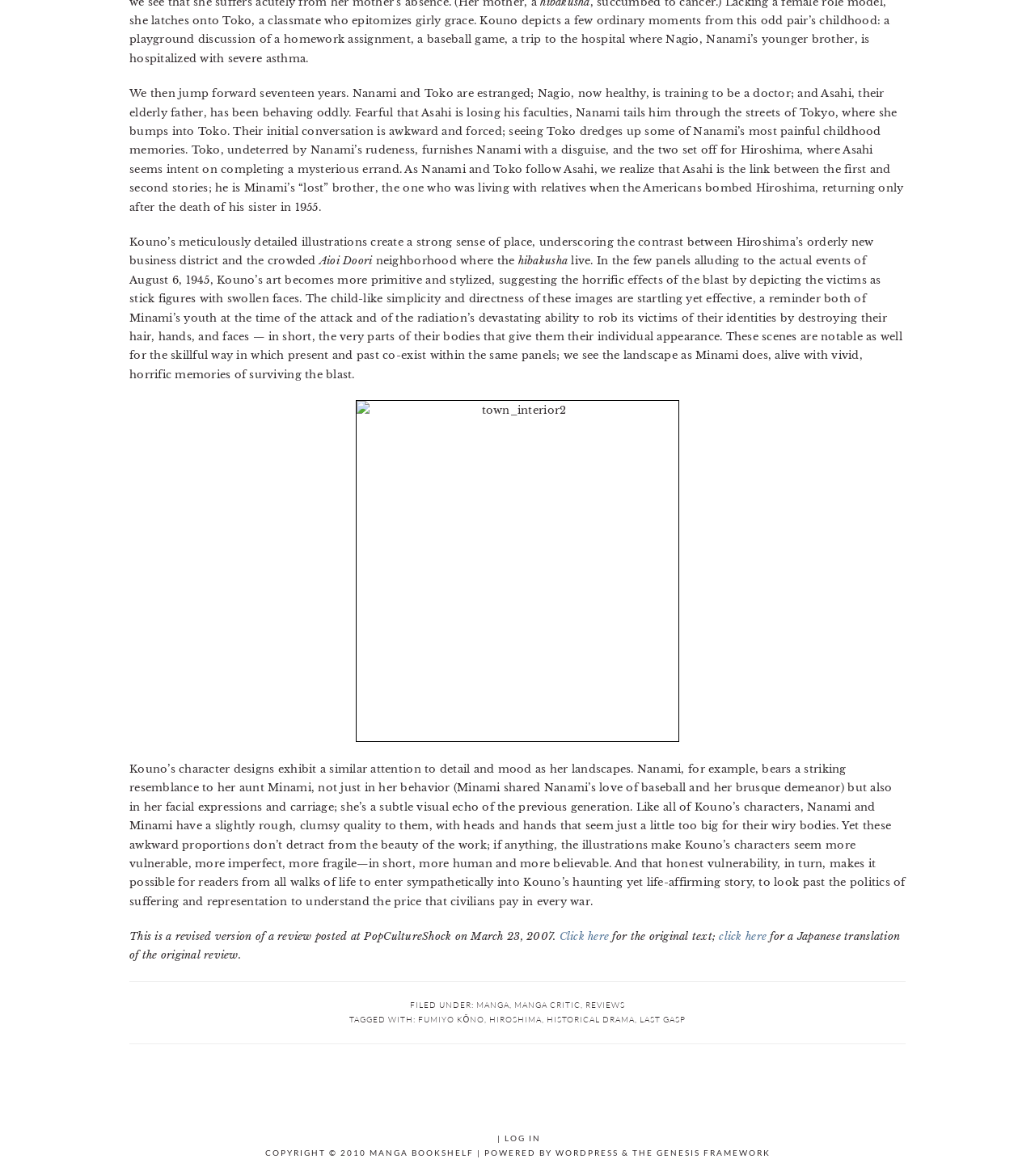Find the bounding box coordinates of the element I should click to carry out the following instruction: "Click the link to log in".

[0.488, 0.963, 0.523, 0.972]